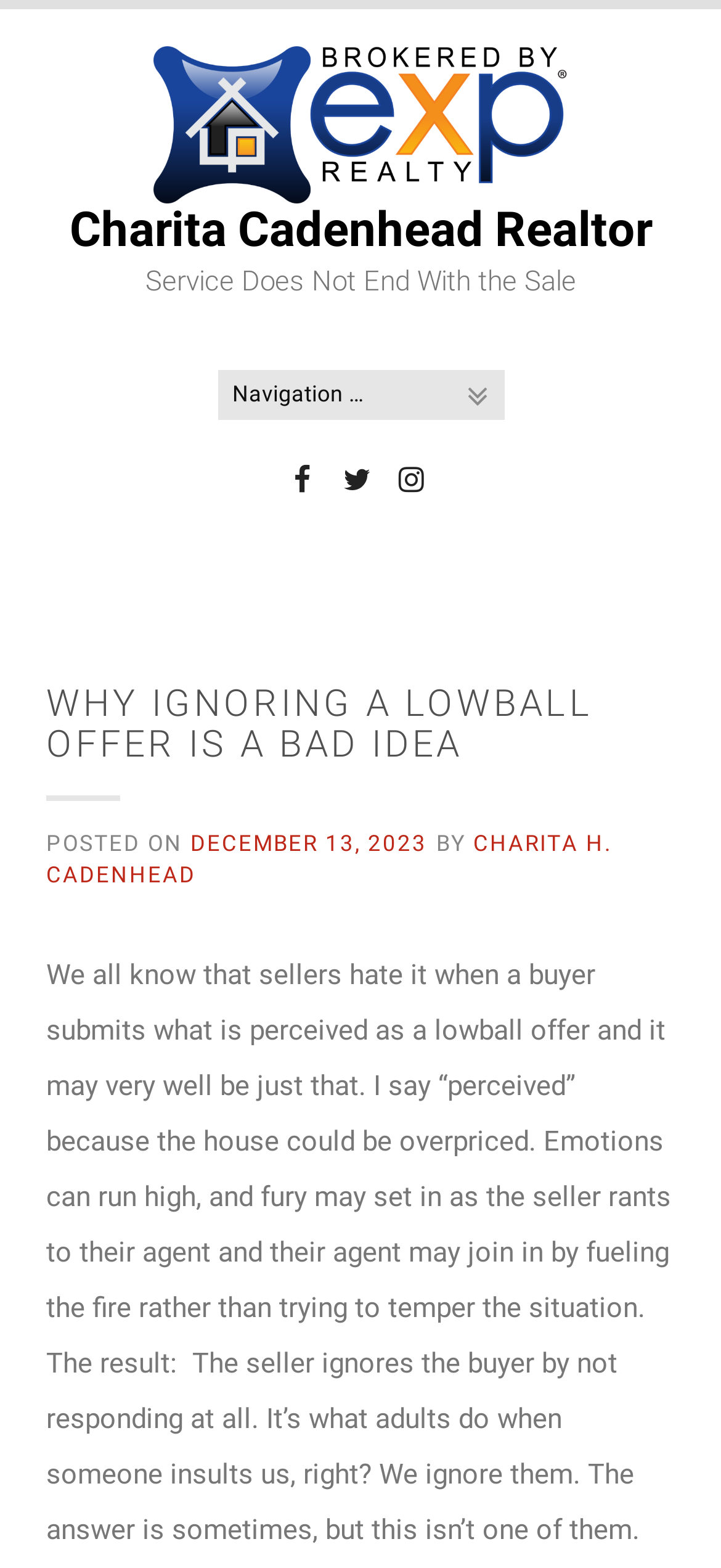Extract the primary header of the webpage and generate its text.

Charita Cadenhead Realtor